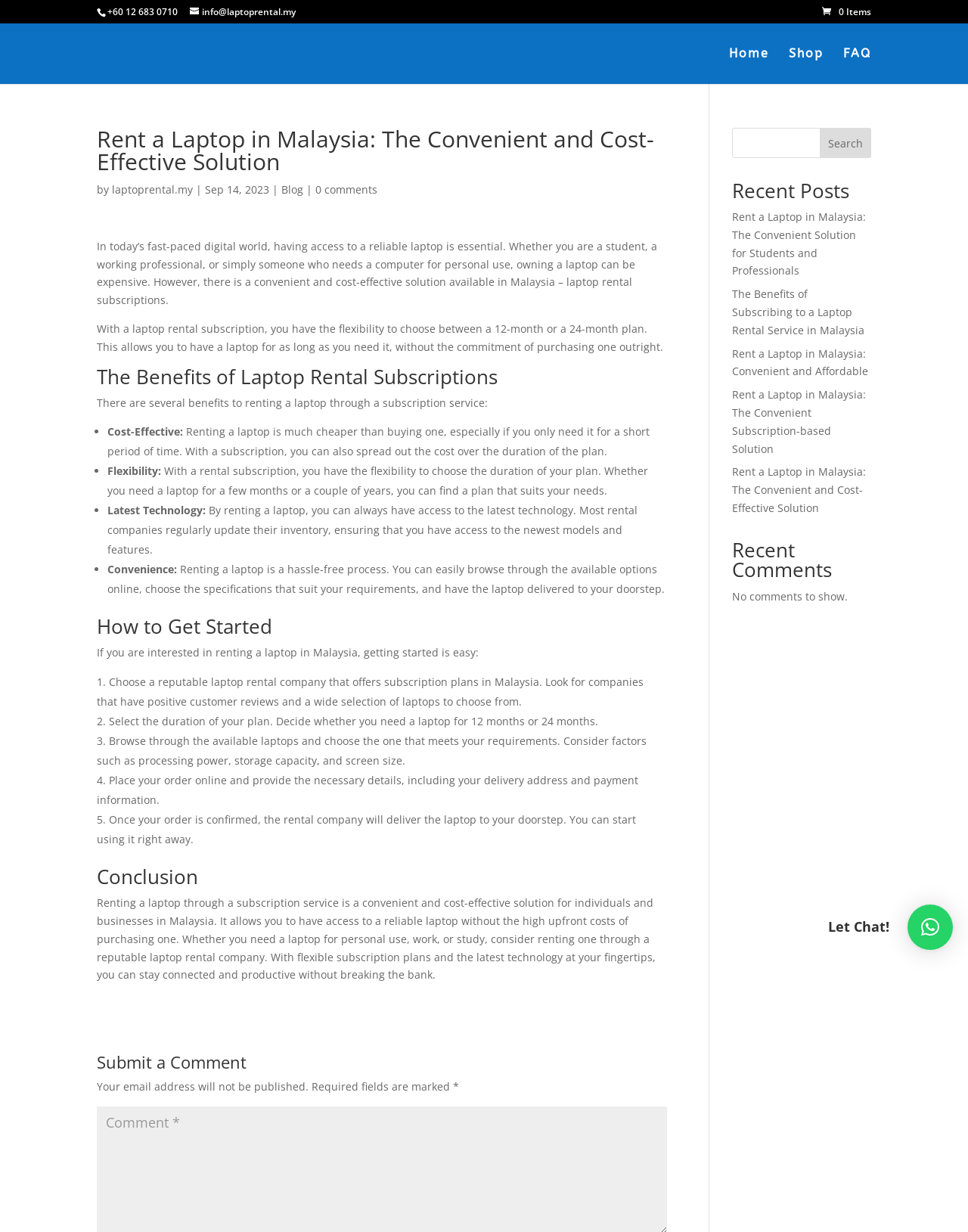What is the phone number to contact for laptop rental?
Observe the image and answer the question with a one-word or short phrase response.

+60 12 683 0710